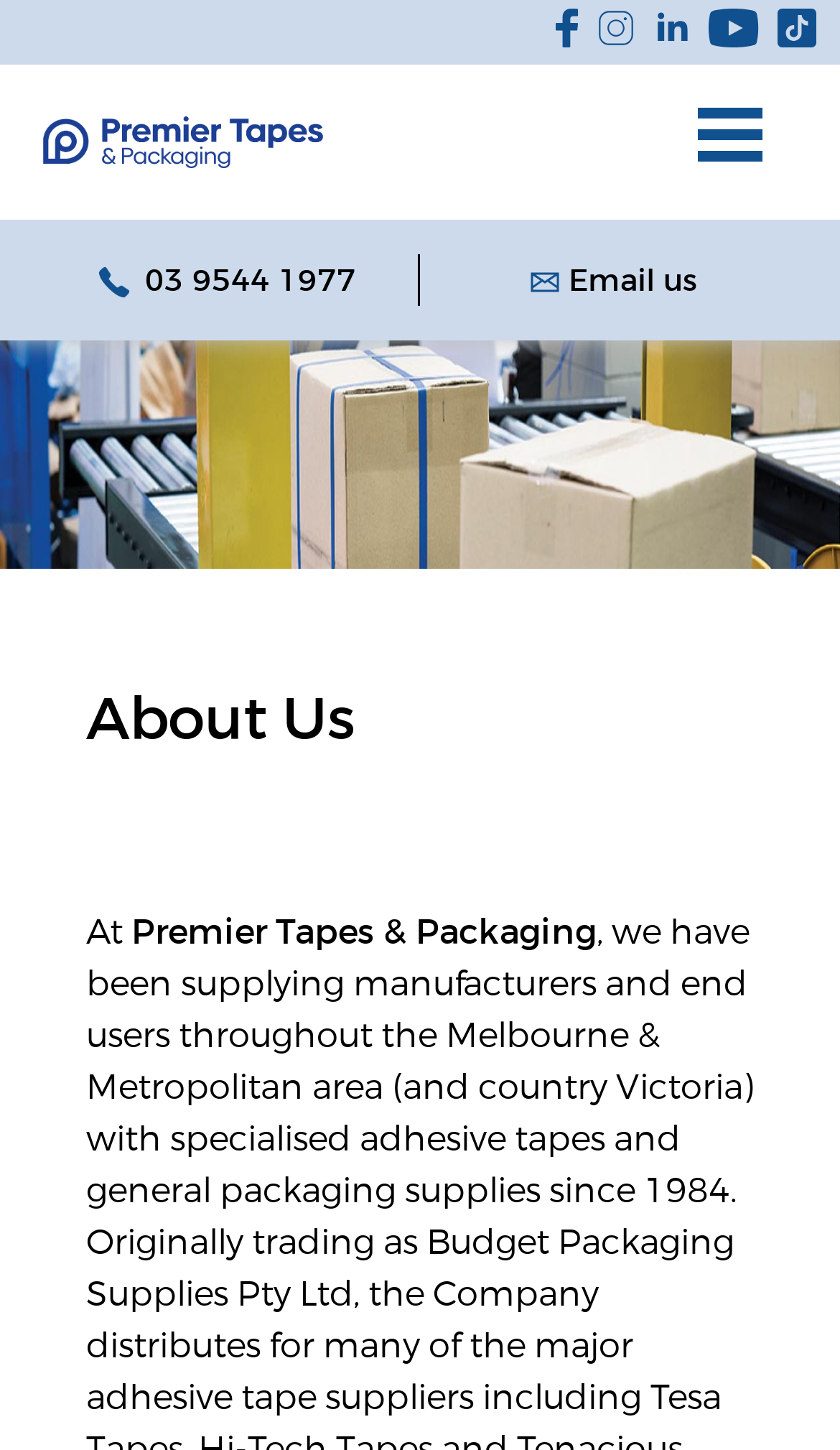Give a concise answer using only one word or phrase for this question:
How many social media links are there?

5